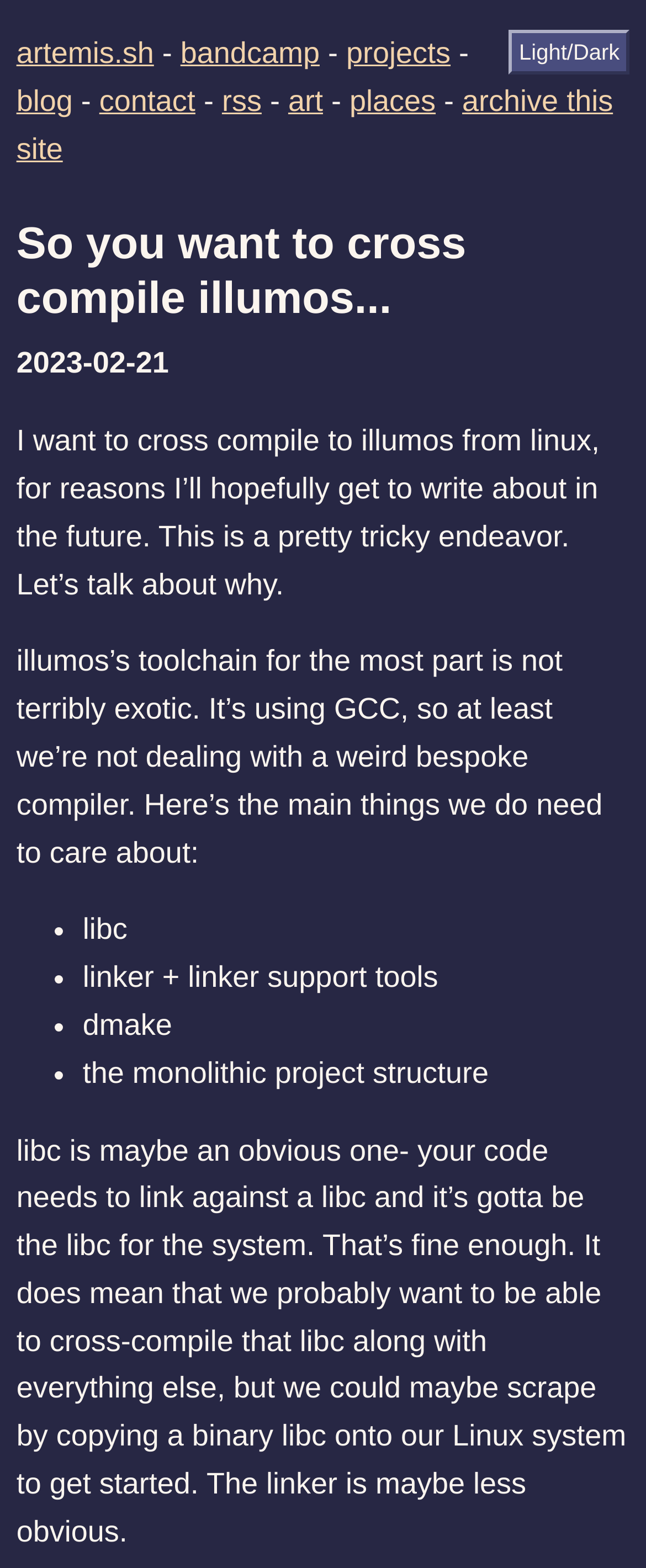Identify the bounding box coordinates of the area that should be clicked in order to complete the given instruction: "Go to blog". The bounding box coordinates should be four float numbers between 0 and 1, i.e., [left, top, right, bottom].

[0.025, 0.054, 0.113, 0.075]